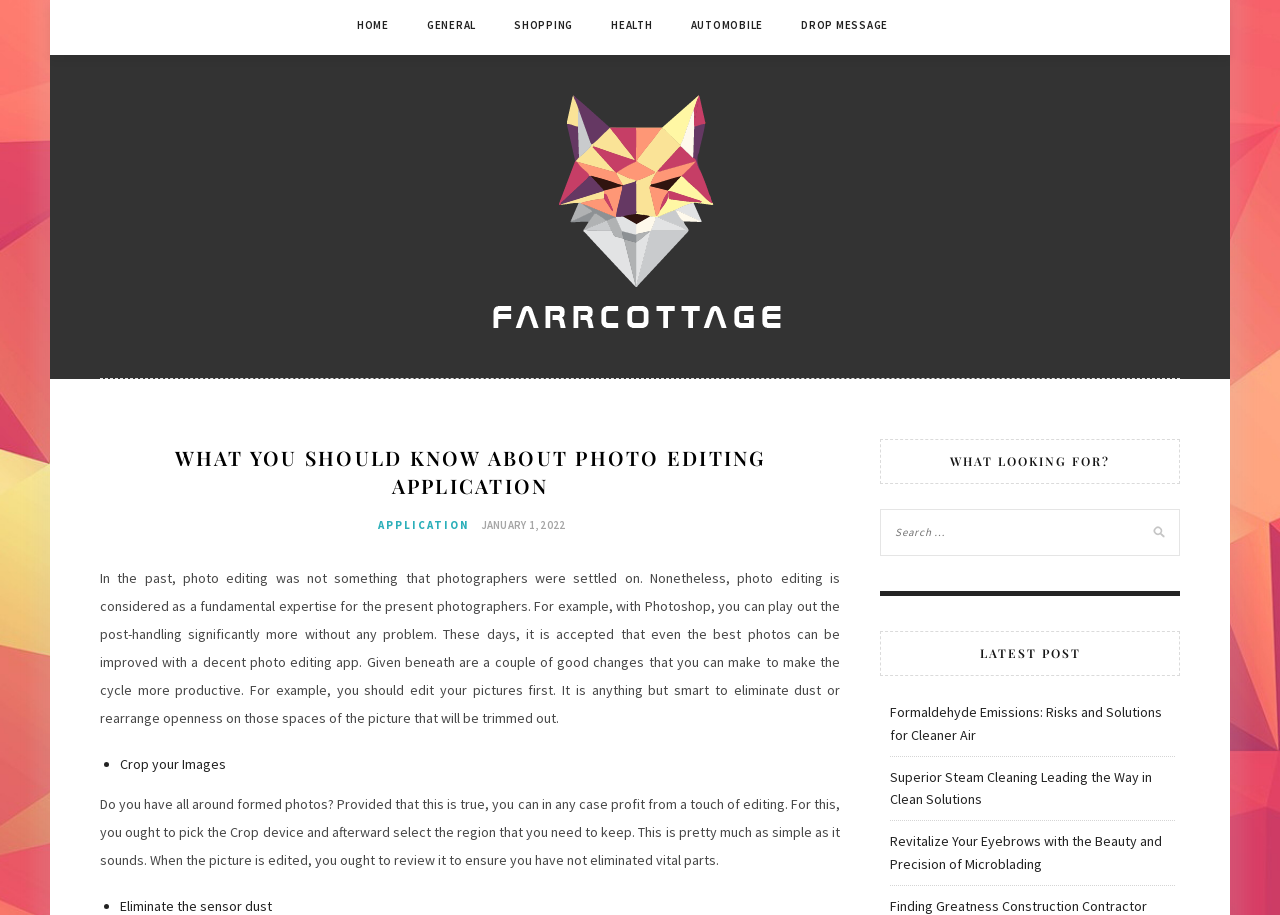Please provide a detailed answer to the question below based on the screenshot: 
What is the main topic of this webpage?

Based on the content of the webpage, it appears that the main topic is photo editing, as it discusses the importance of photo editing for photographers and provides tips on how to edit photos.